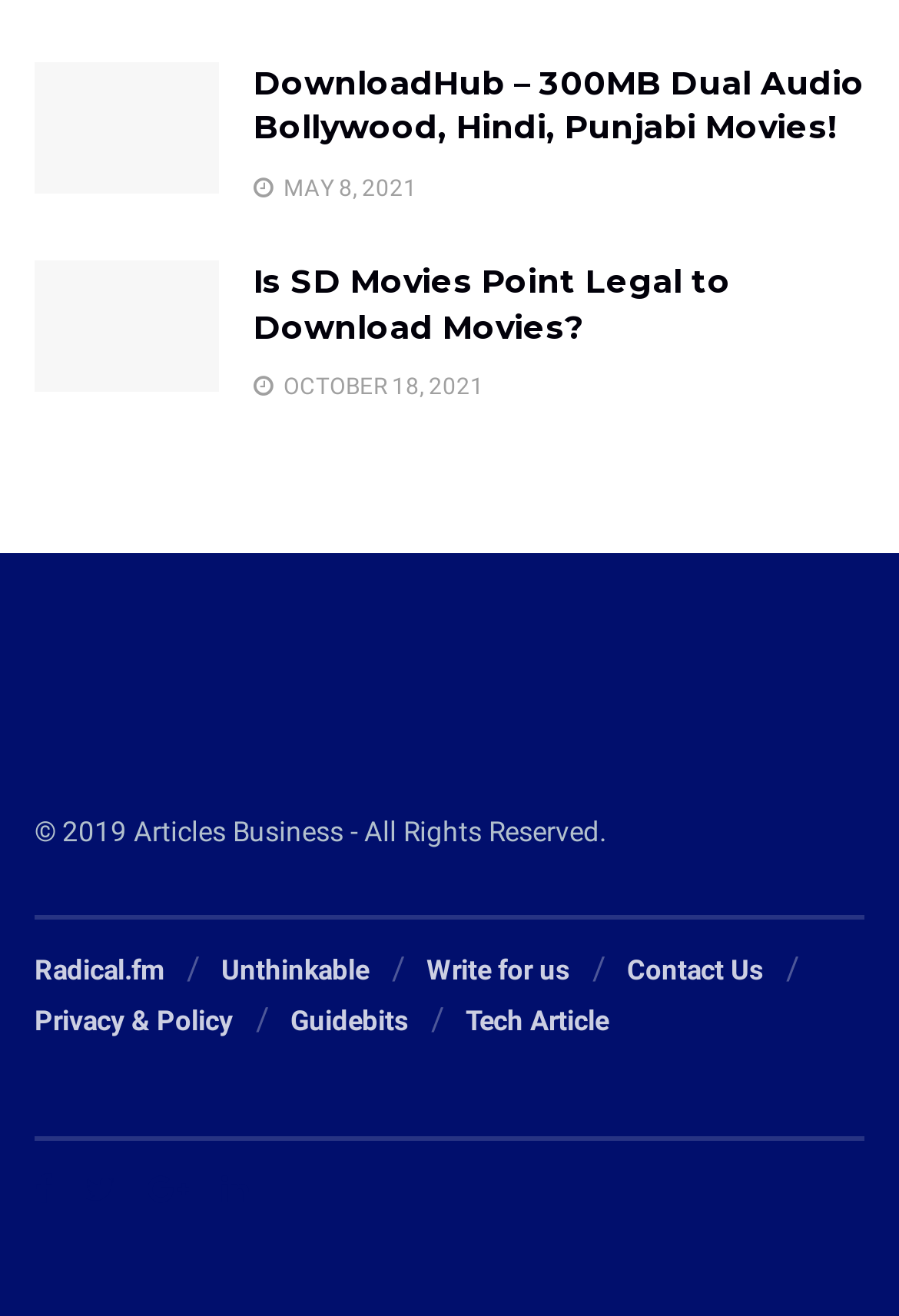Determine the bounding box coordinates for the element that should be clicked to follow this instruction: "Contact Us through the link". The coordinates should be given as four float numbers between 0 and 1, in the format [left, top, right, bottom].

[0.697, 0.725, 0.849, 0.749]